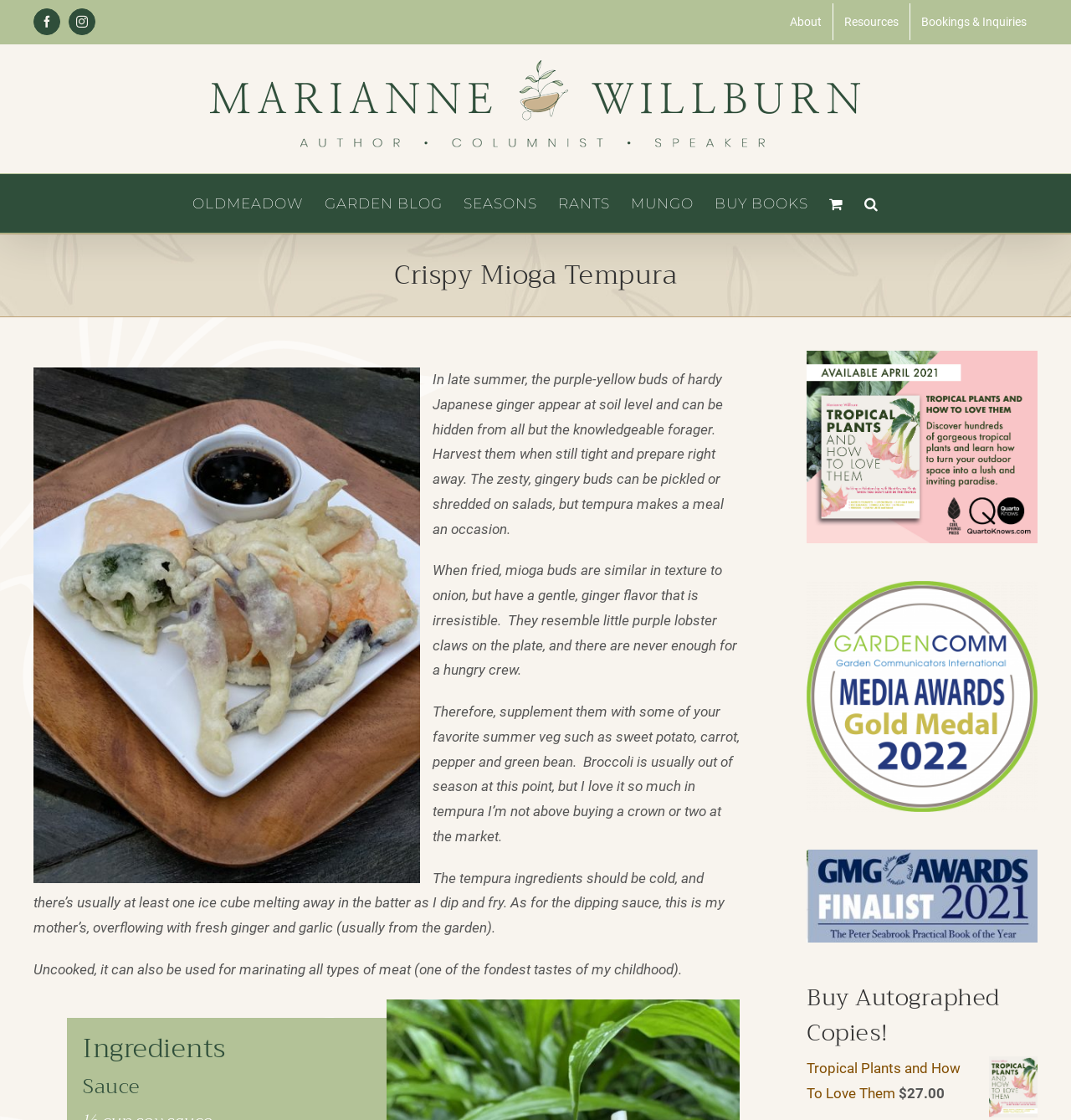What is the name of the author?
Based on the image content, provide your answer in one word or a short phrase.

Marianne Willburn